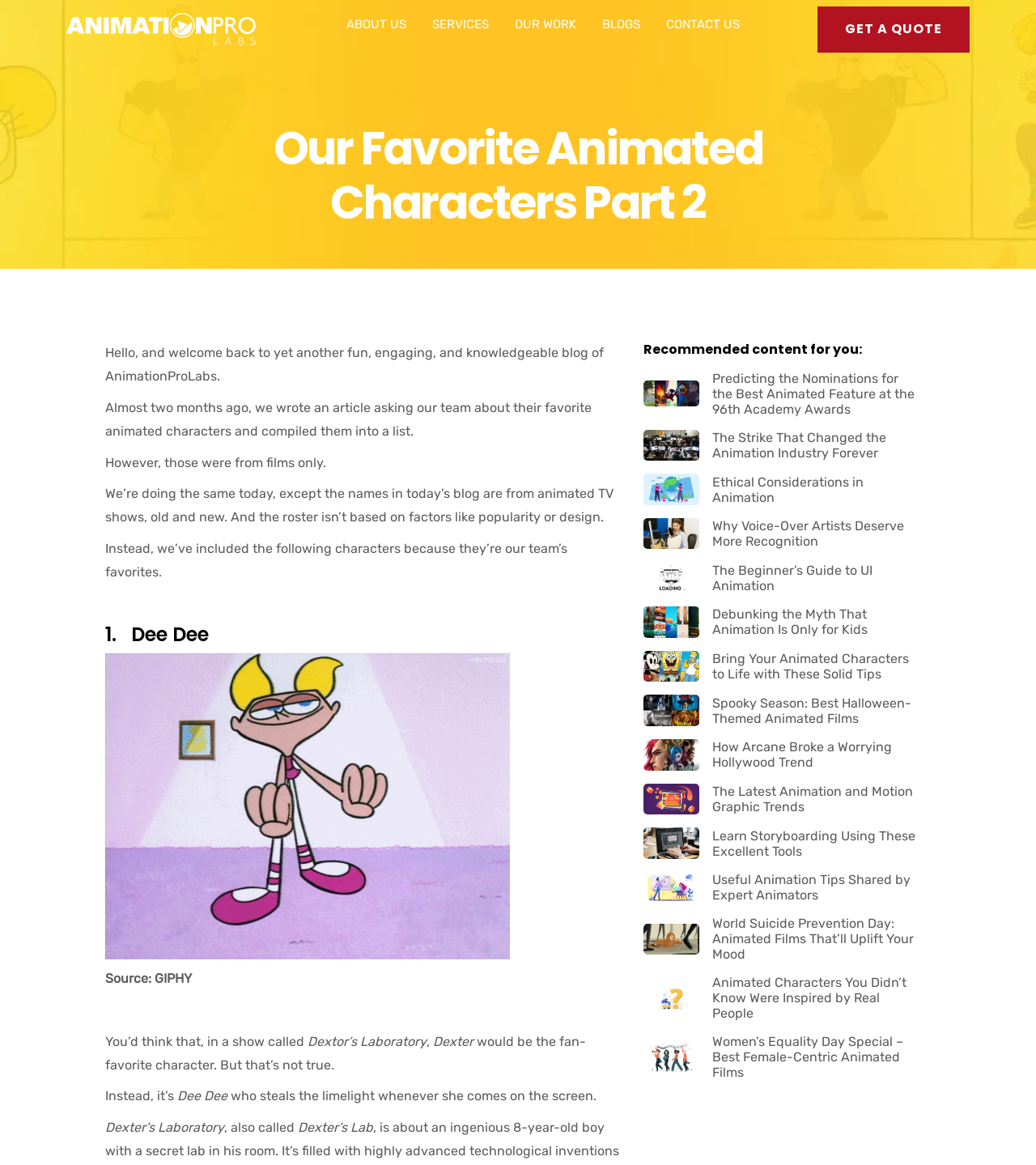Give a one-word or one-phrase response to the question: 
What is the topic of the blog post?

Animated characters